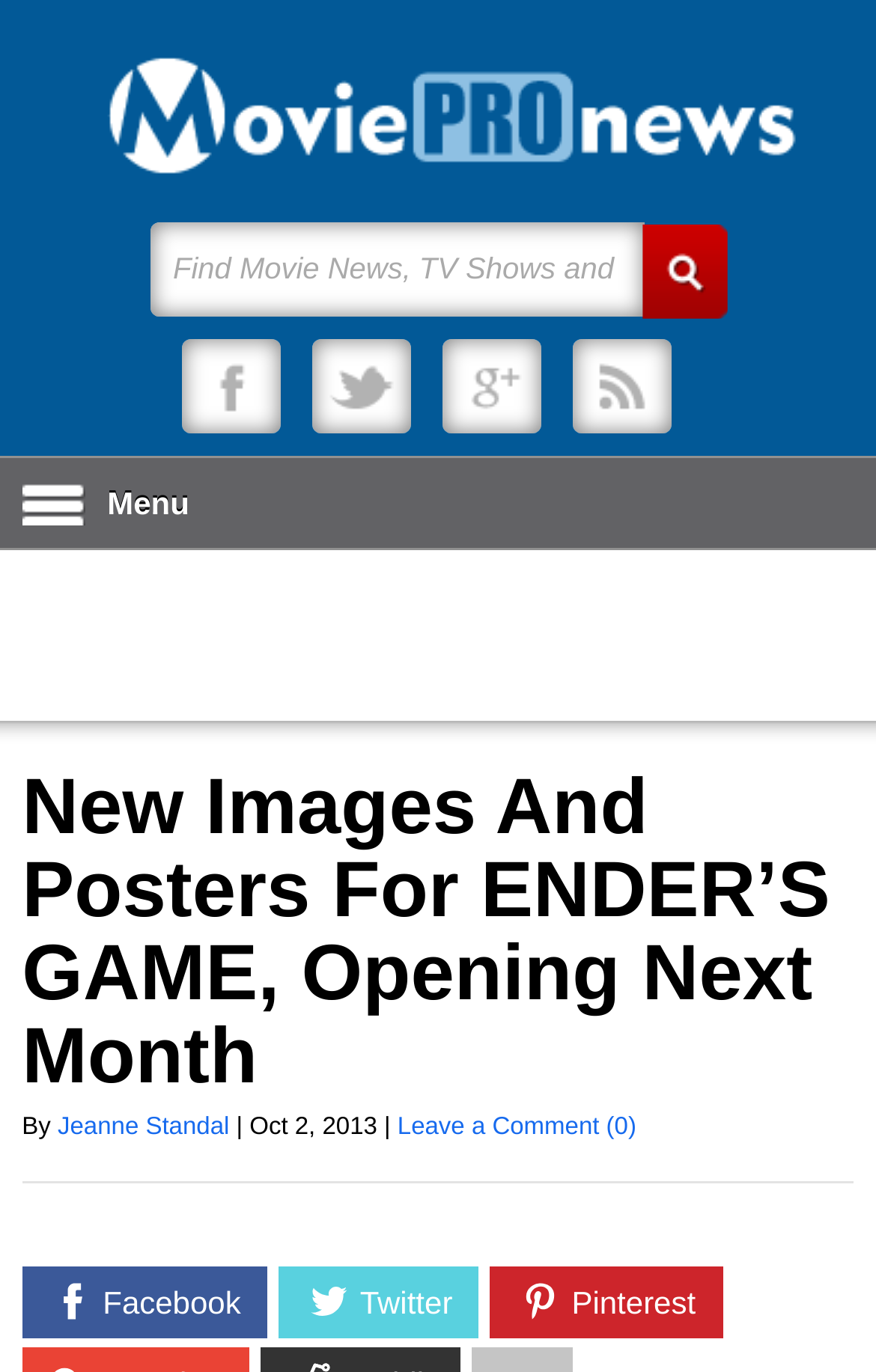Explain the features and main sections of the webpage comprehensively.

The webpage is about the movie Ender's Game, specifically showcasing new images and posters. At the top left, there is a link to "MovieProNews" with a textbox and a button next to it. Below this, there are four social media links: Facebook, Twitter, Google+, and RSS.

The main content of the page is a header section that spans the entire width of the page. It contains a heading that reads "New Images And Posters For ENDER’S GAME, Opening Next Month". Below this heading, there is a byline that credits the author, Jeanne Standal, and a date, October 2, 2013. There is also a link to leave a comment, which currently has zero comments.

At the bottom of the page, there are three more social media links: Facebook, Twitter, and Pinterest. On the top right, there is a small menu with the label "Menu".